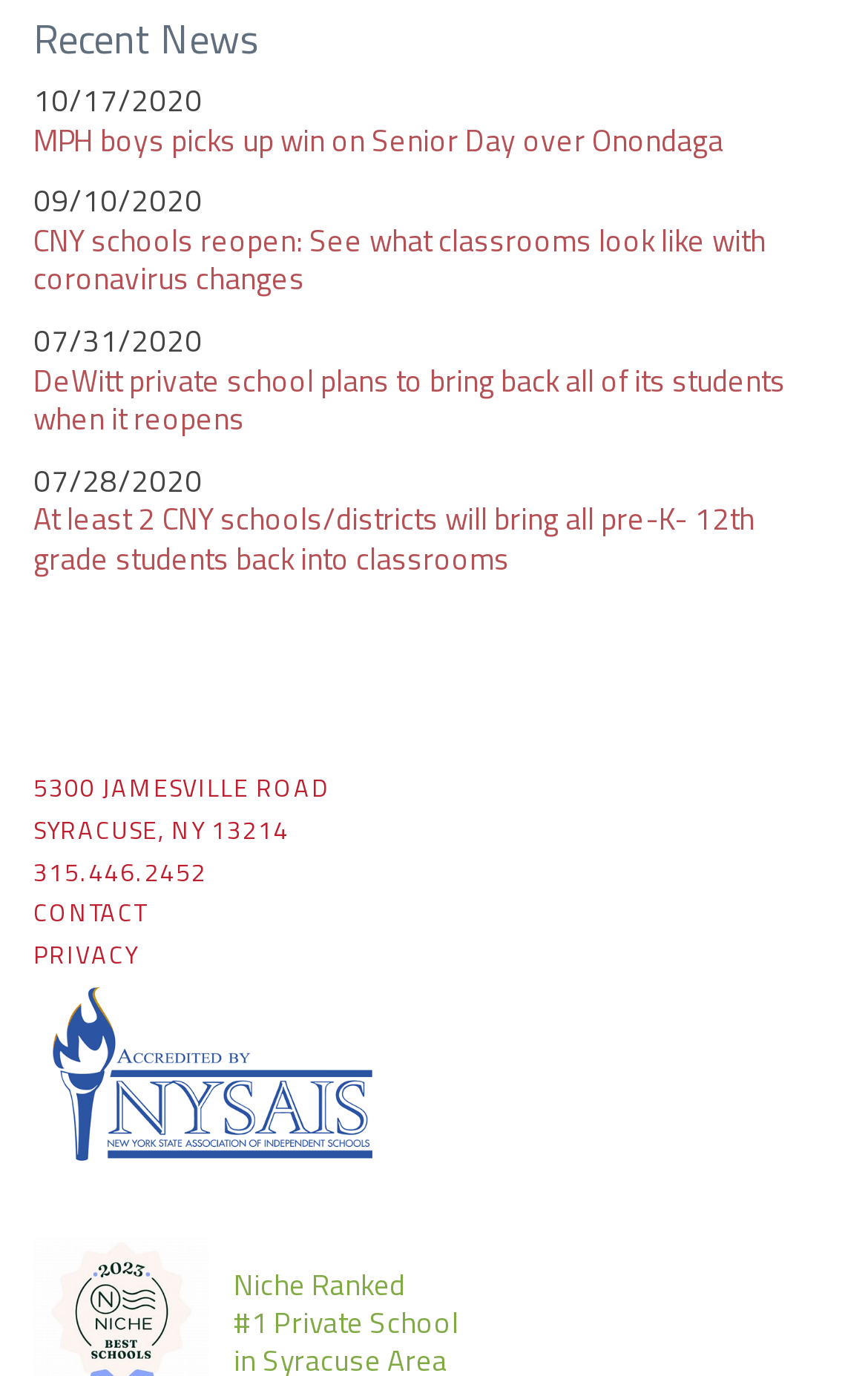Please provide a brief answer to the question using only one word or phrase: 
What is the address of the school?

5300 JAMESVILLE ROAD, SYRACUSE, NY 13214